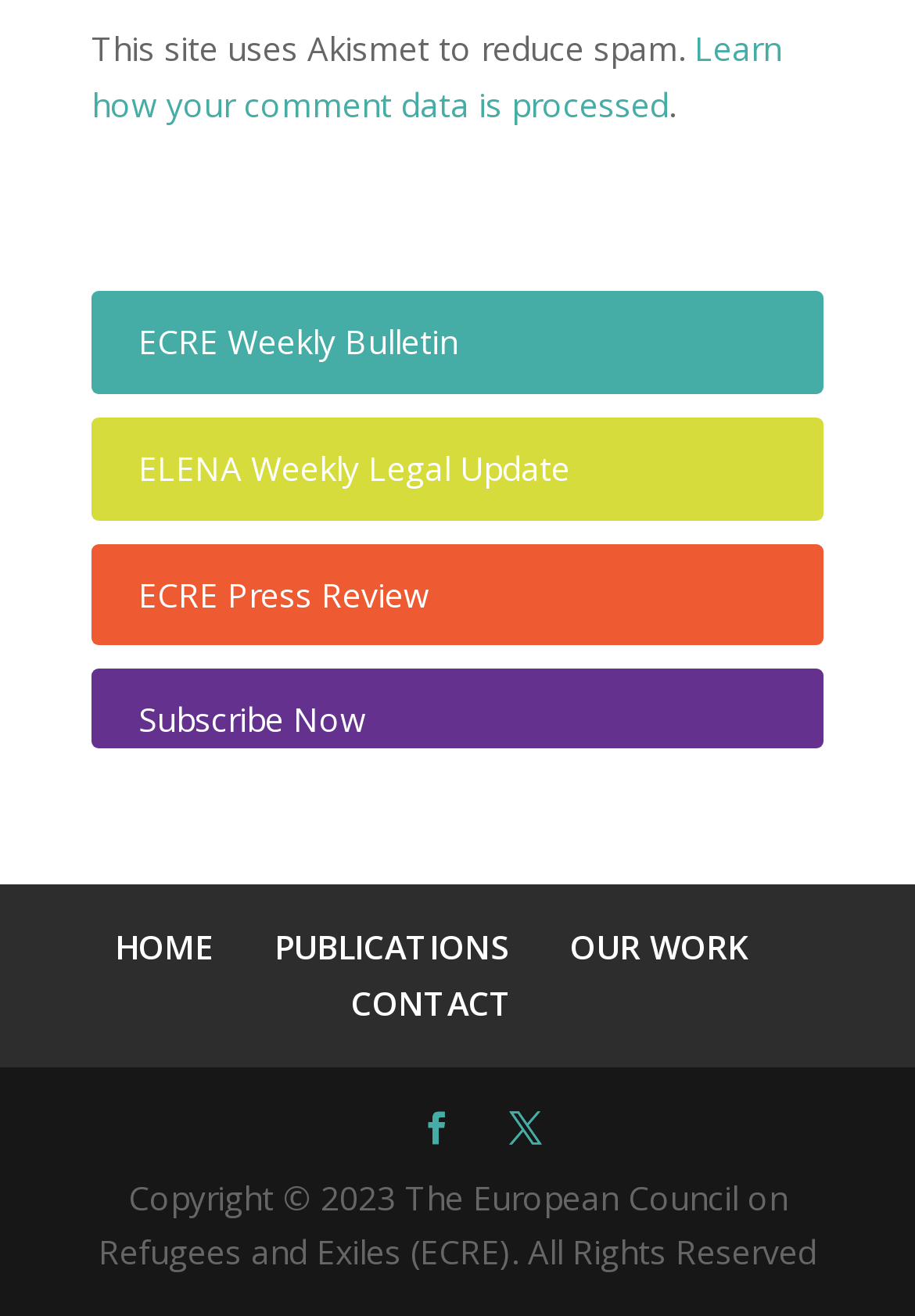Kindly determine the bounding box coordinates of the area that needs to be clicked to fulfill this instruction: "Go to HOME page".

[0.126, 0.703, 0.233, 0.736]